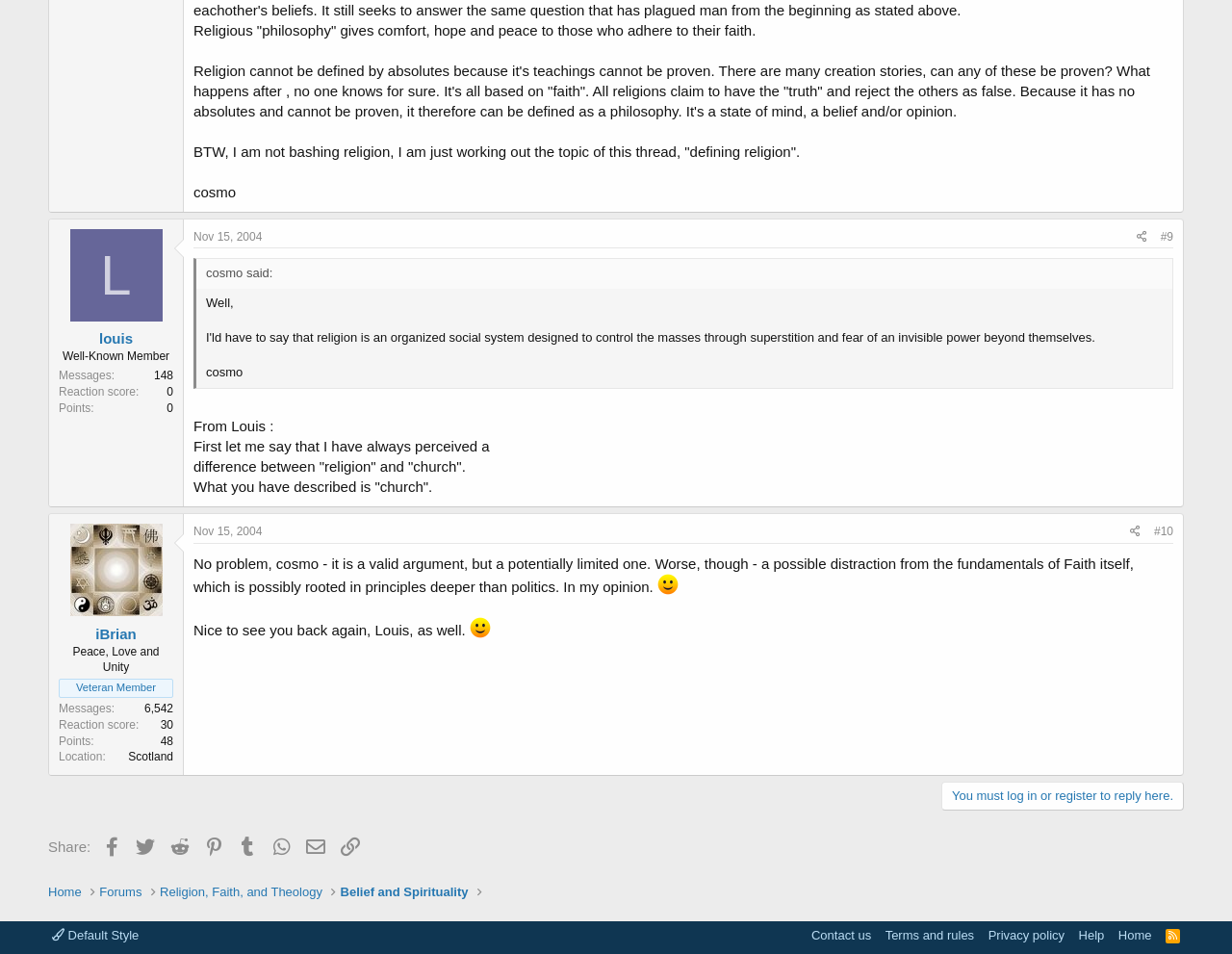Locate the bounding box coordinates of the element to click to perform the following action: 'Share the post'. The coordinates should be given as four float values between 0 and 1, in the form of [left, top, right, bottom].

[0.917, 0.237, 0.936, 0.26]